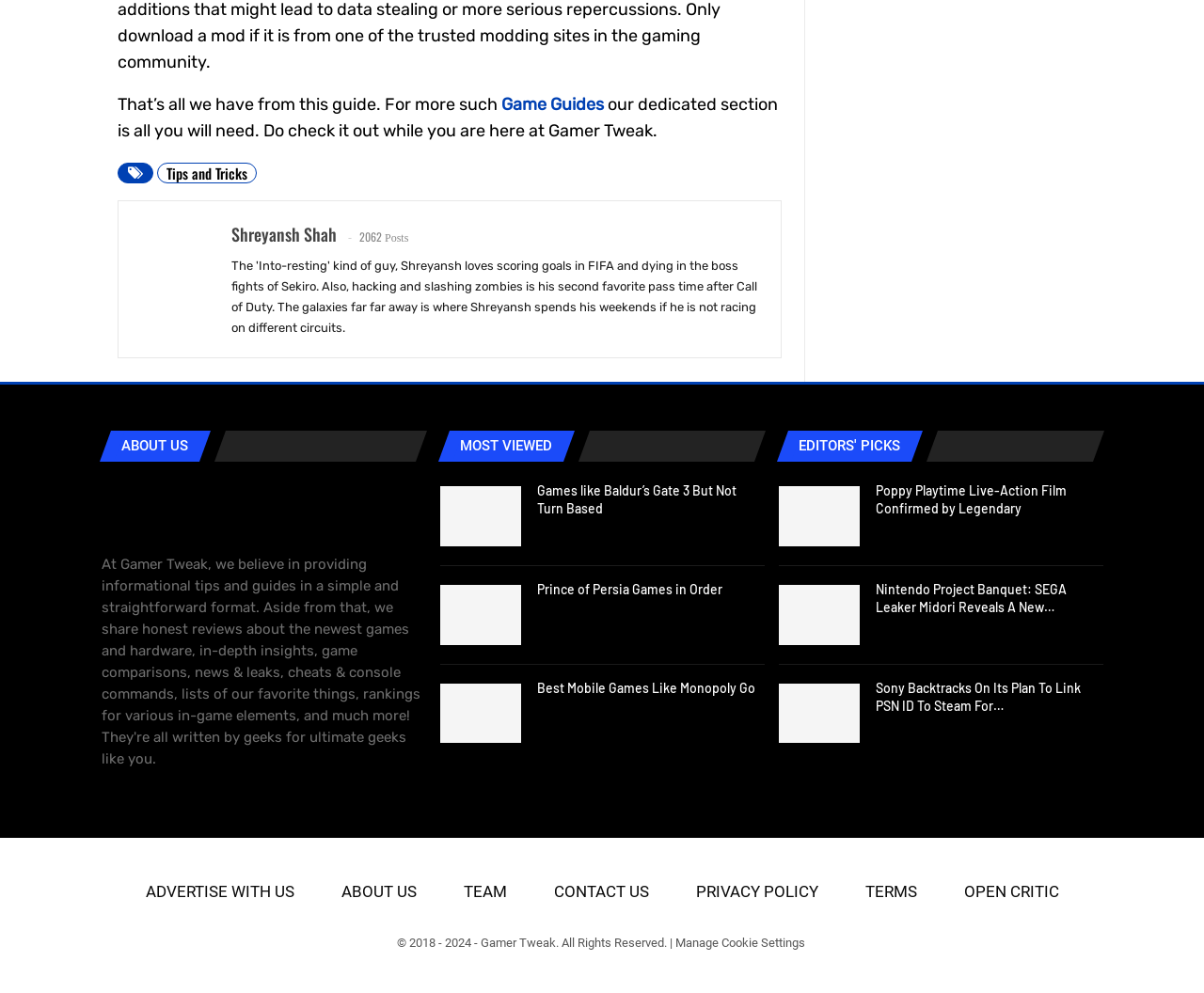Bounding box coordinates are specified in the format (top-left x, top-left y, bottom-right x, bottom-right y). All values are floating point numbers bounded between 0 and 1. Please provide the bounding box coordinate of the region this sentence describes: Manage Cookie Settings

[0.561, 0.942, 0.668, 0.956]